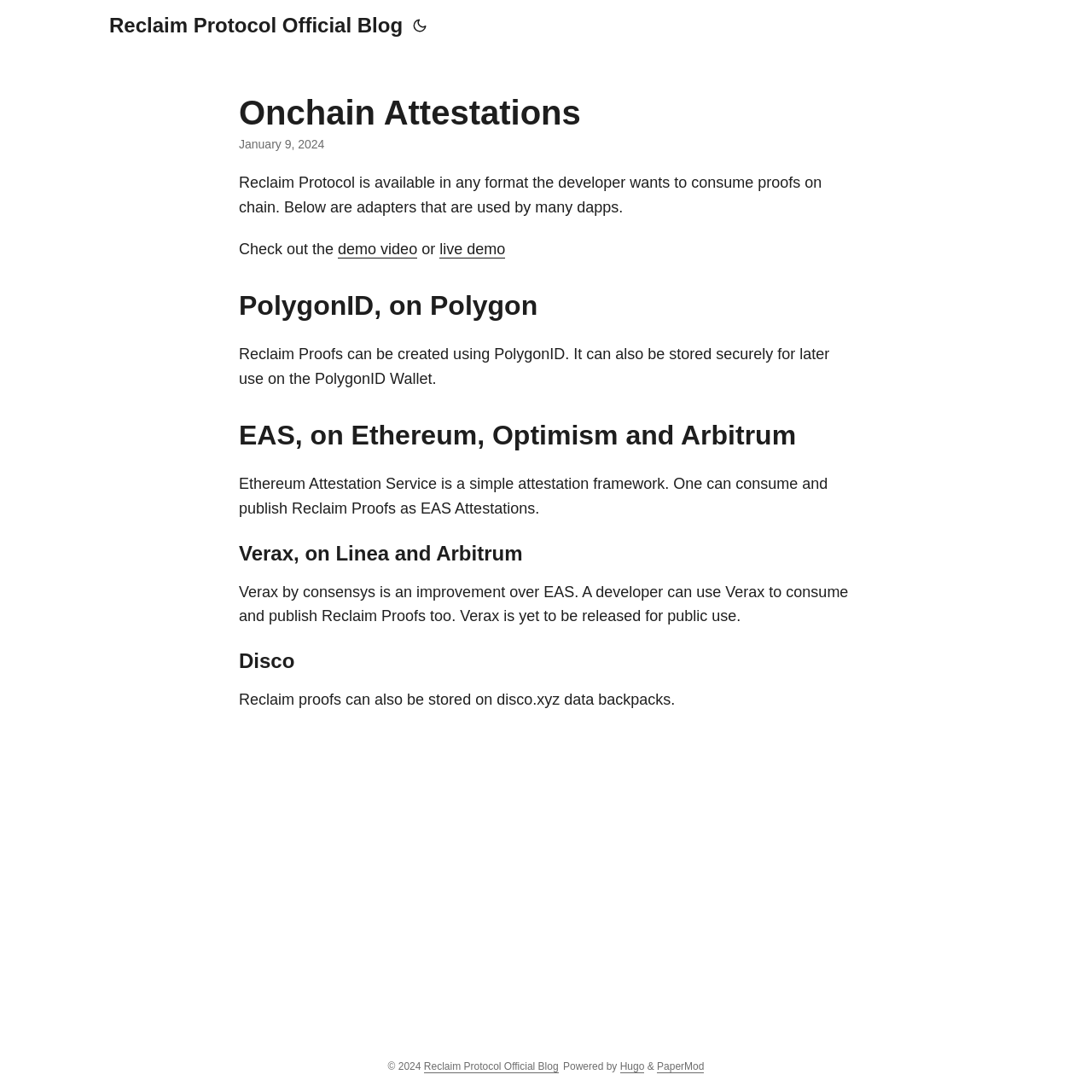What is the name of the data backpacks mentioned on the webpage?
By examining the image, provide a one-word or phrase answer.

disco.xyz